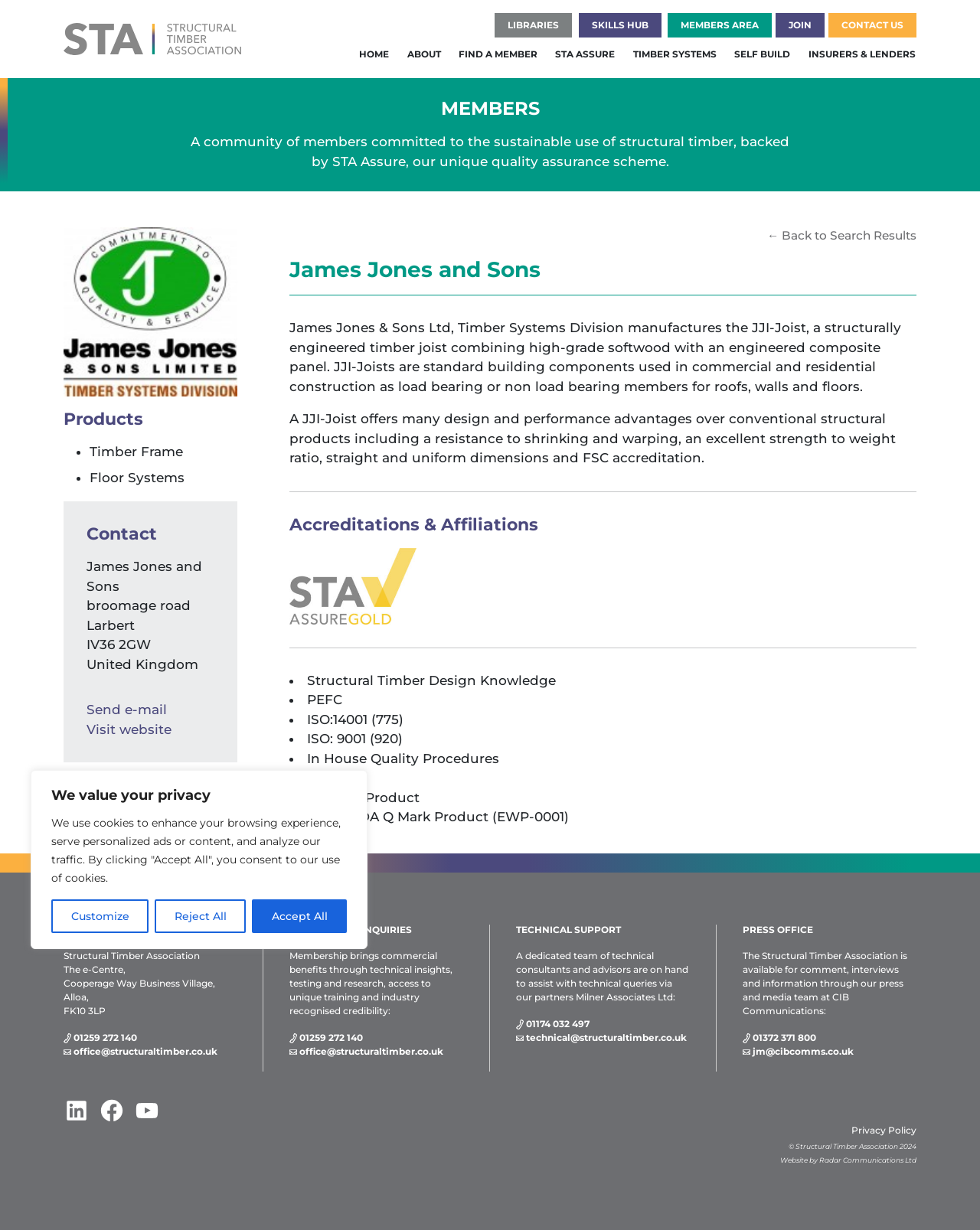Please give the bounding box coordinates of the area that should be clicked to fulfill the following instruction: "Visit the PROJECT GALLERY". The coordinates should be in the format of four float numbers from 0 to 1, i.e., [left, top, right, bottom].

[0.518, 0.046, 0.648, 0.061]